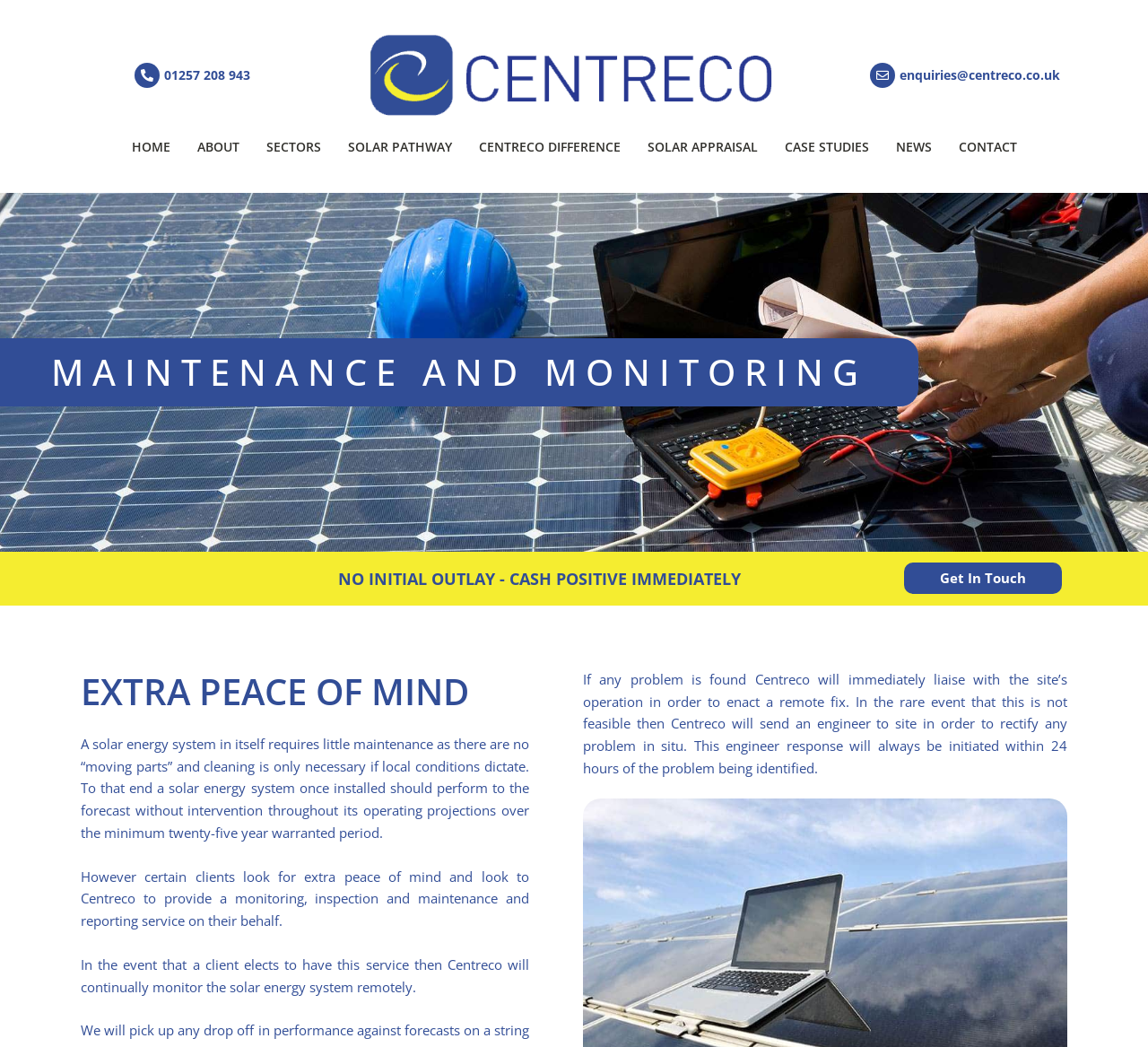Determine the bounding box coordinates of the UI element that matches the following description: "01257 208 943". The coordinates should be four float numbers between 0 and 1 in the format [left, top, right, bottom].

[0.143, 0.064, 0.218, 0.08]